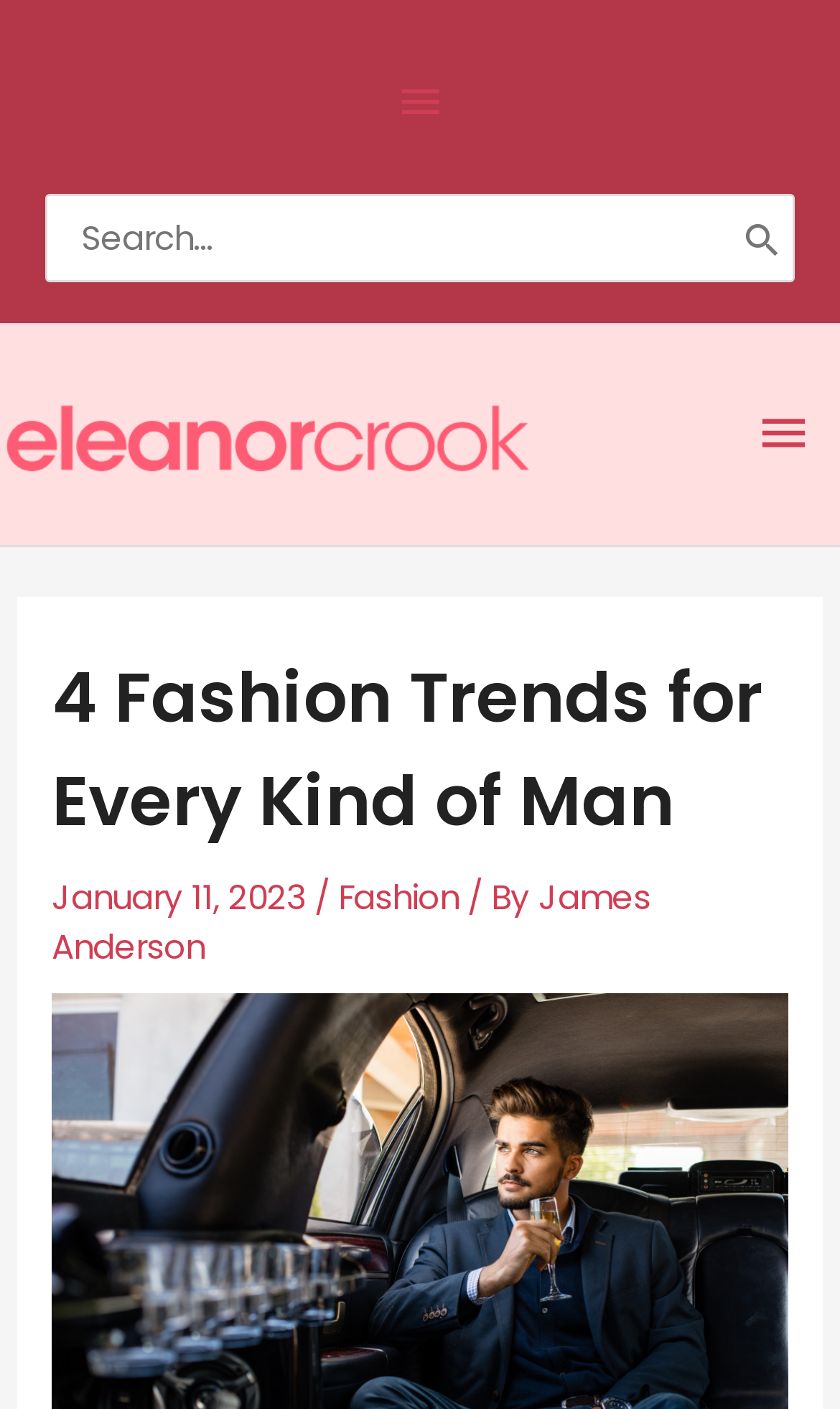What is the name of the website?
Based on the image content, provide your answer in one word or a short phrase.

Eleanorcrook